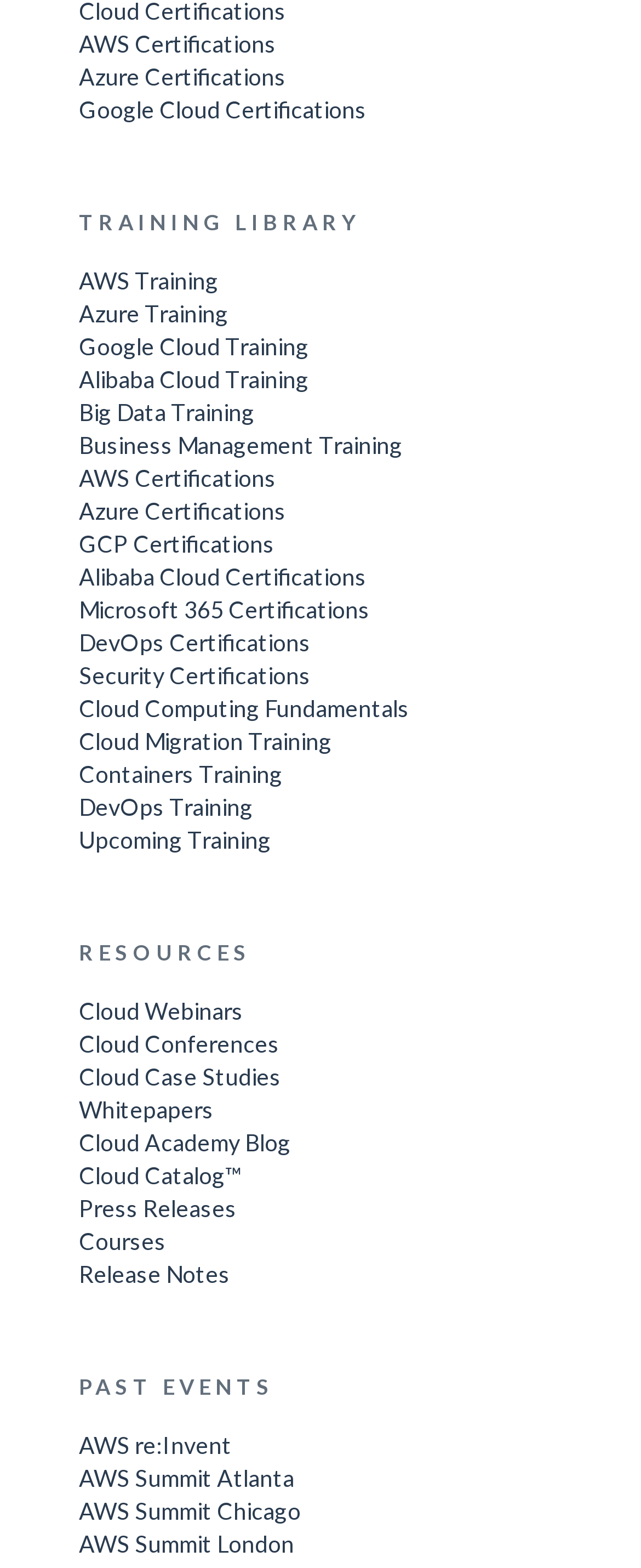Please determine the bounding box coordinates of the element's region to click in order to carry out the following instruction: "View Cloud Webinars". The coordinates should be four float numbers between 0 and 1, i.e., [left, top, right, bottom].

[0.123, 0.635, 0.877, 0.656]